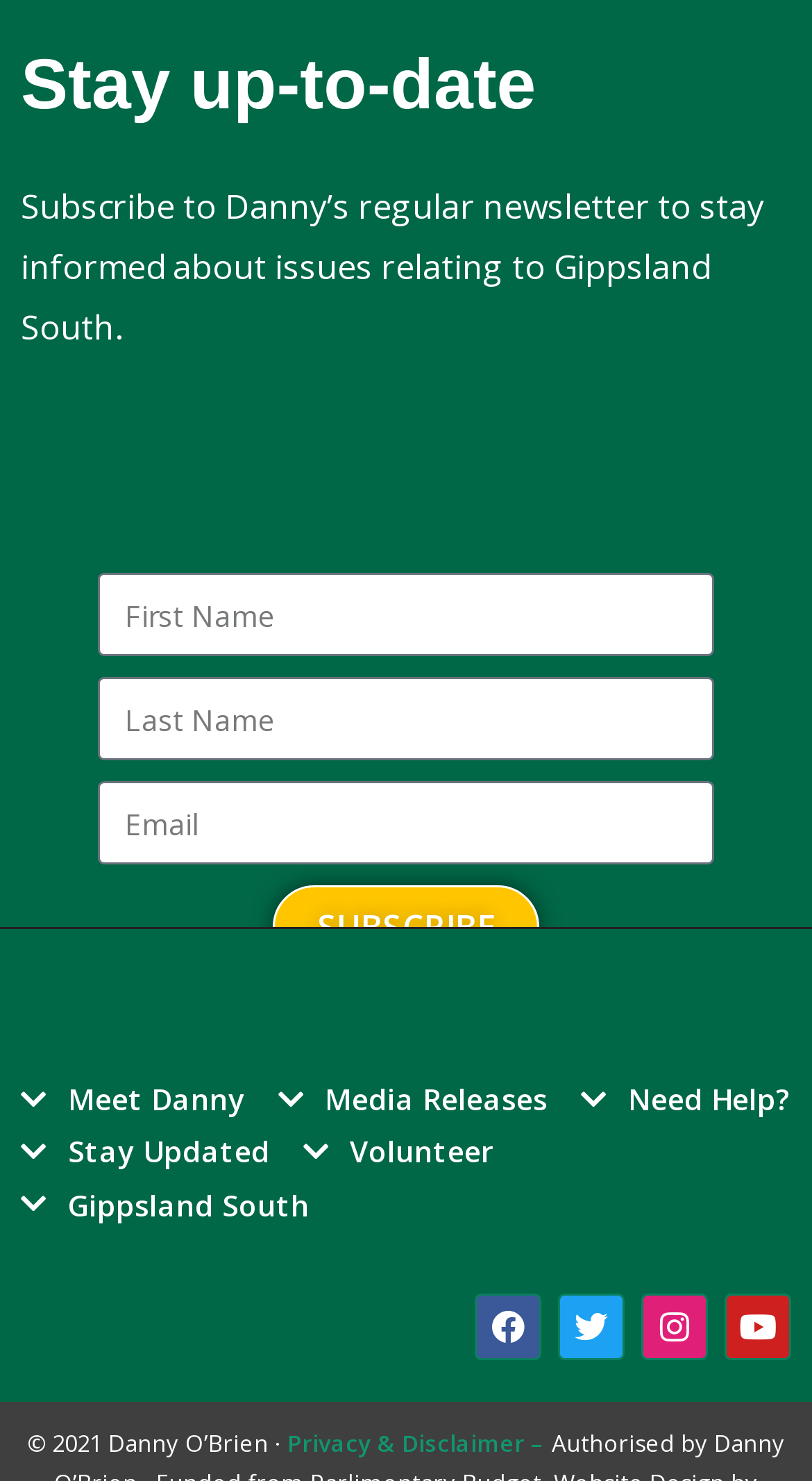Using the elements shown in the image, answer the question comprehensively: What are the social media platforms available?

The social media platforms can be found at the bottom of the webpage, represented by their respective icons and links: 'Facebook ', 'Twitter ', 'Instagram ', and 'Youtube '.